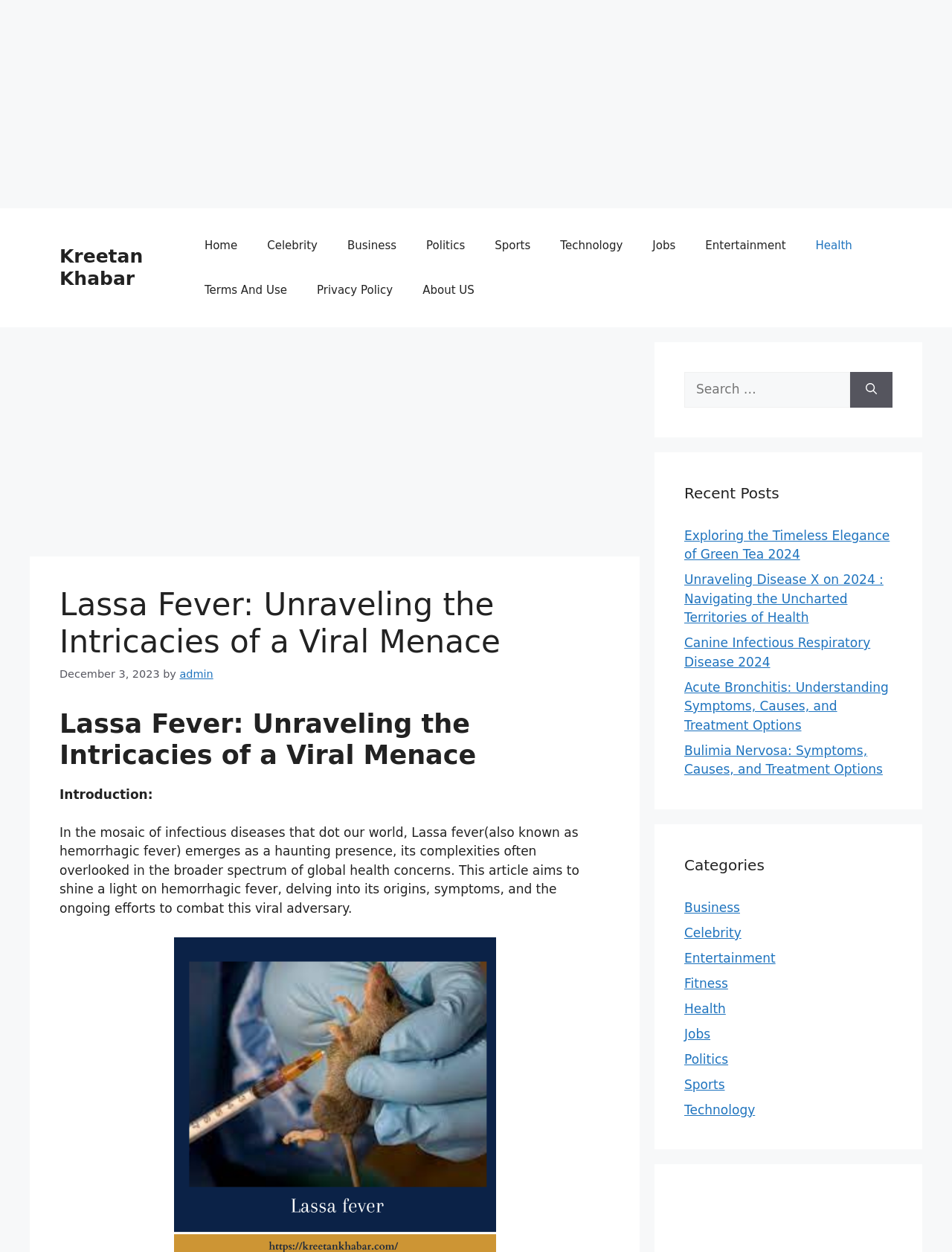Find the bounding box coordinates for the element that must be clicked to complete the instruction: "Read the article about Lassa fever". The coordinates should be four float numbers between 0 and 1, indicated as [left, top, right, bottom].

[0.062, 0.468, 0.641, 0.528]